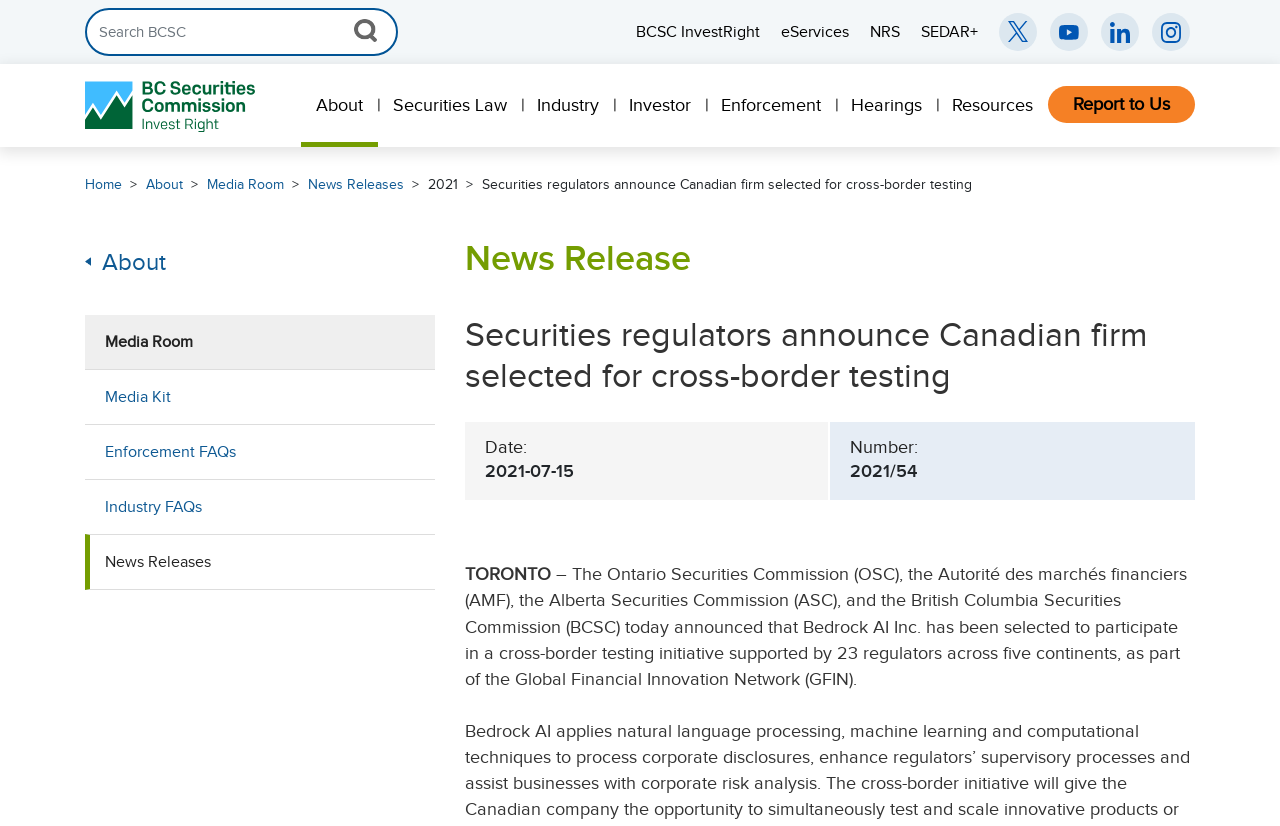Based on the element description Securities Law, identify the bounding box coordinates for the UI element. The coordinates should be in the format (top-left x, top-left y, bottom-right x, bottom-right y) and within the 0 to 1 range.

[0.295, 0.077, 0.408, 0.178]